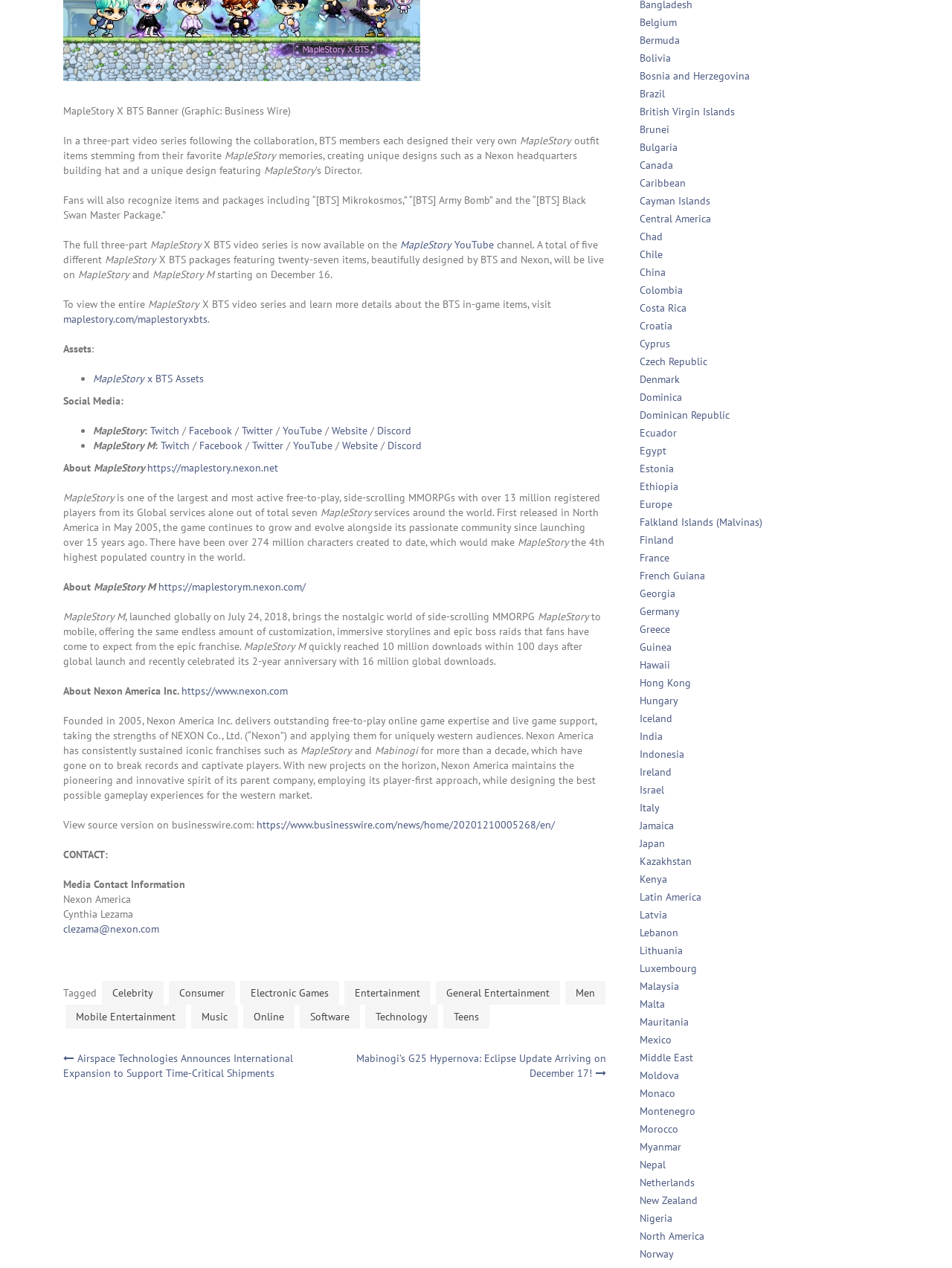Answer in one word or a short phrase: 
How many items are featured in the BTS in-game packages?

Twenty-seven